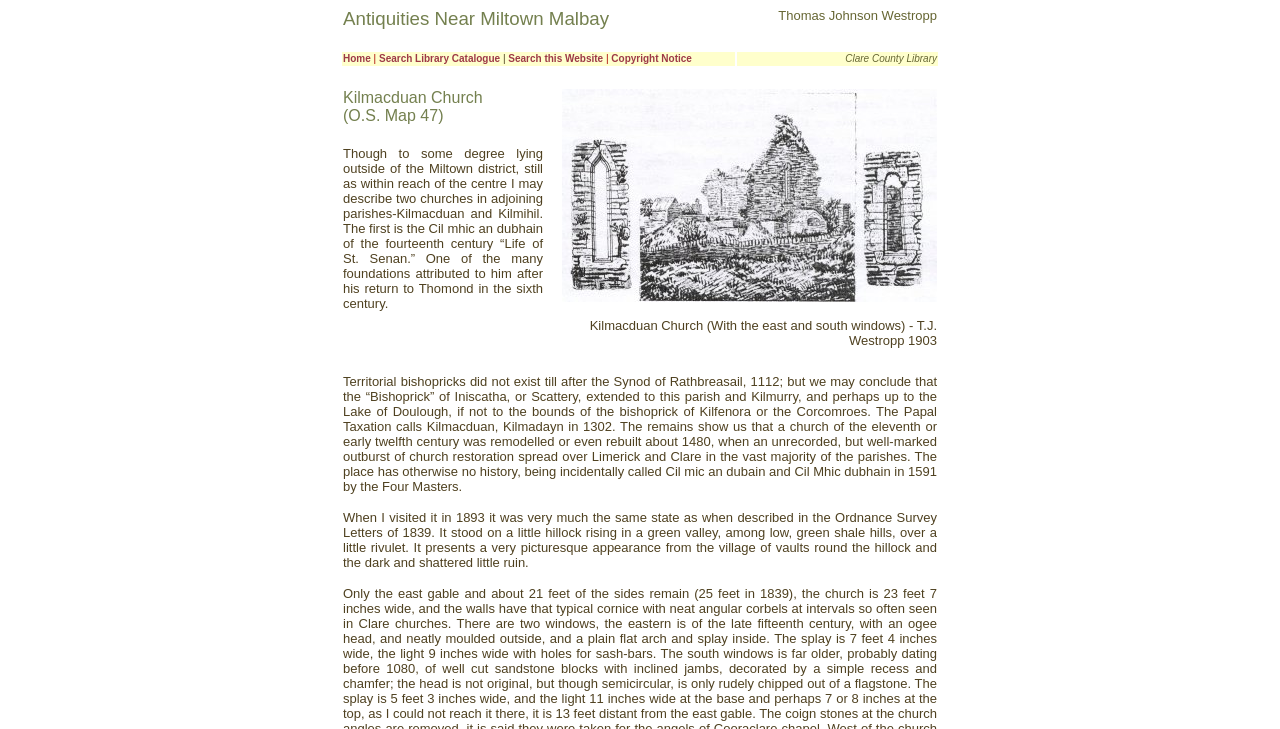Using the element description provided, determine the bounding box coordinates in the format (top-left x, top-left y, bottom-right x, bottom-right y). Ensure that all values are floating point numbers between 0 and 1. Element description: Search this Website

[0.397, 0.073, 0.471, 0.088]